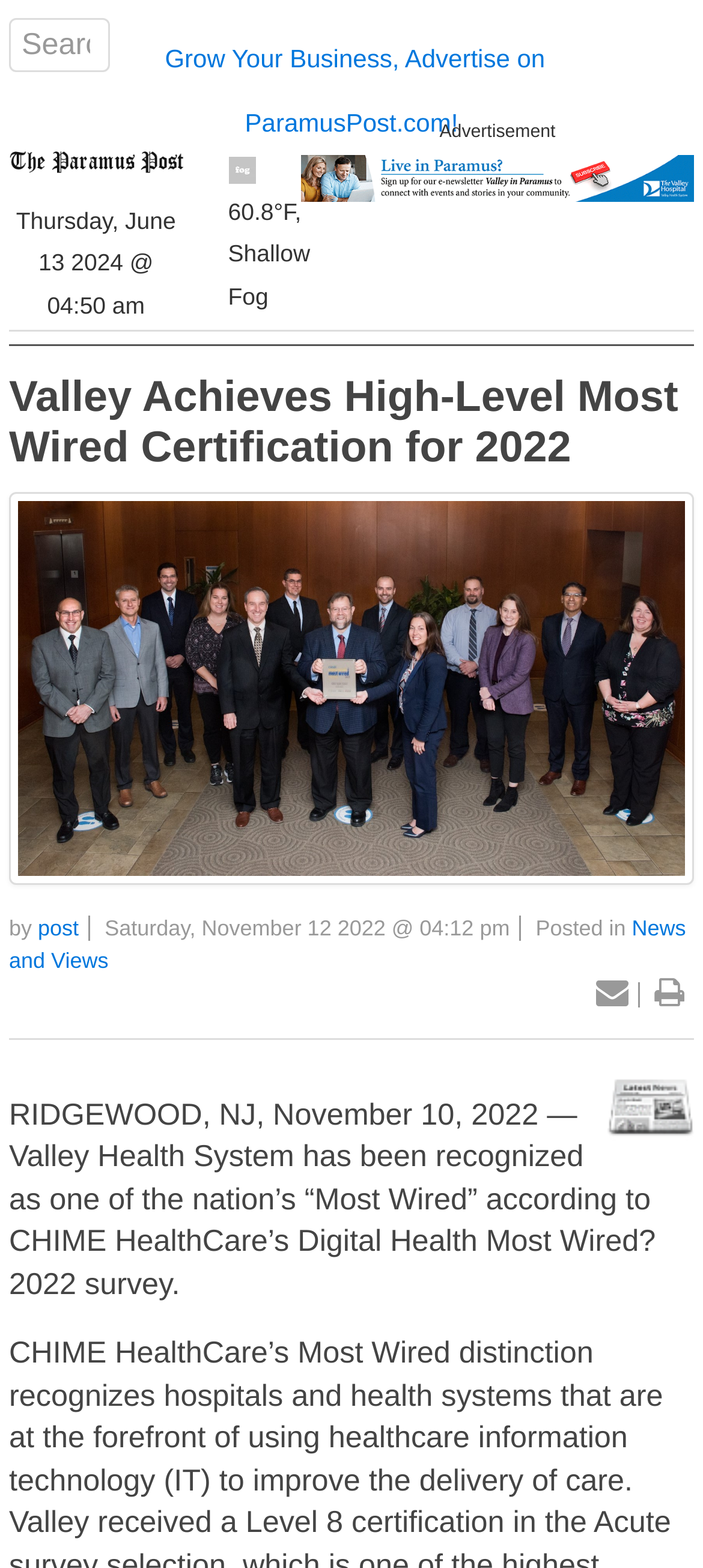Find the bounding box coordinates of the area that needs to be clicked in order to achieve the following instruction: "View advertisement". The coordinates should be specified as four float numbers between 0 and 1, i.e., [left, top, right, bottom].

[0.625, 0.078, 0.79, 0.091]